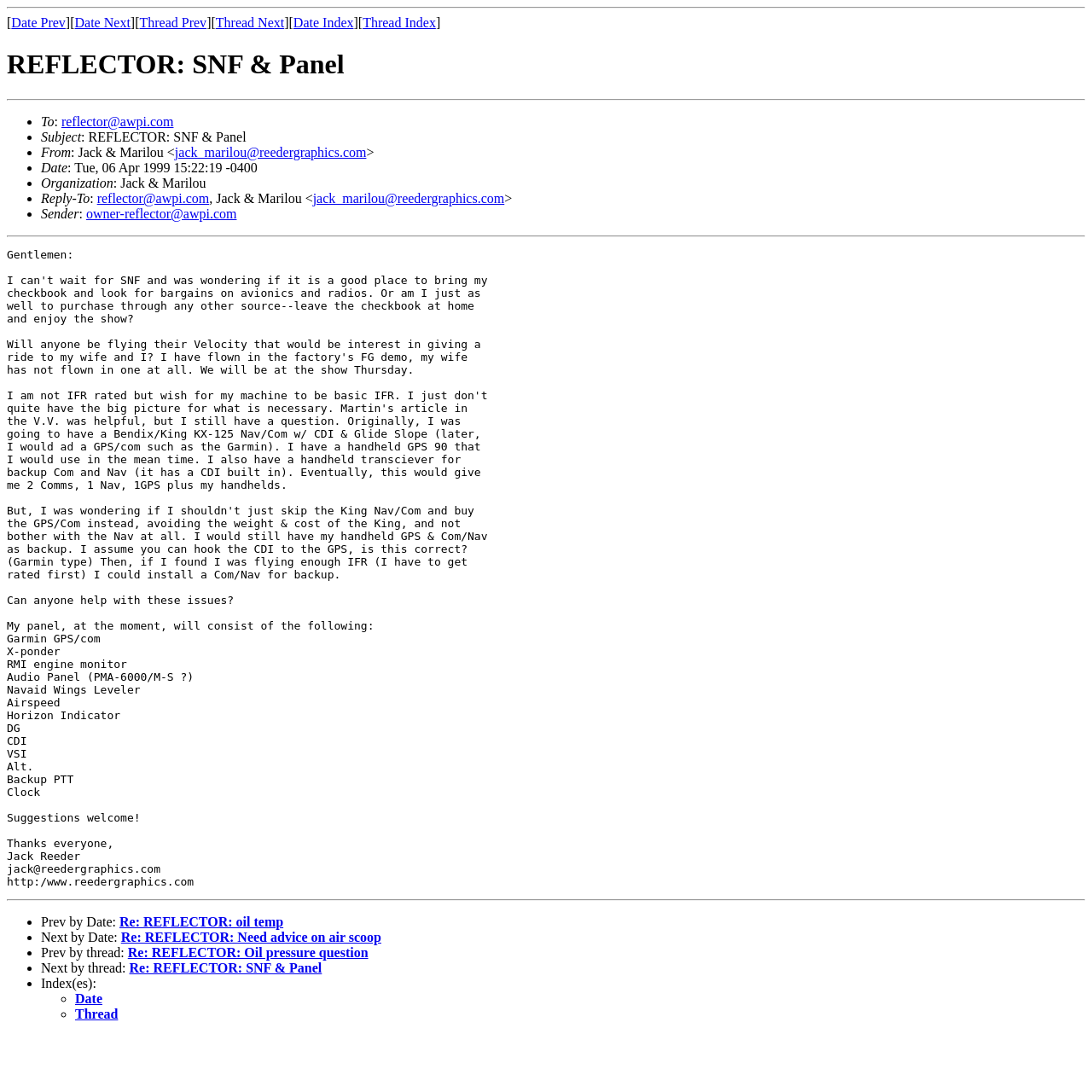Please locate the bounding box coordinates for the element that should be clicked to achieve the following instruction: "View thread index". Ensure the coordinates are given as four float numbers between 0 and 1, i.e., [left, top, right, bottom].

[0.332, 0.014, 0.399, 0.027]